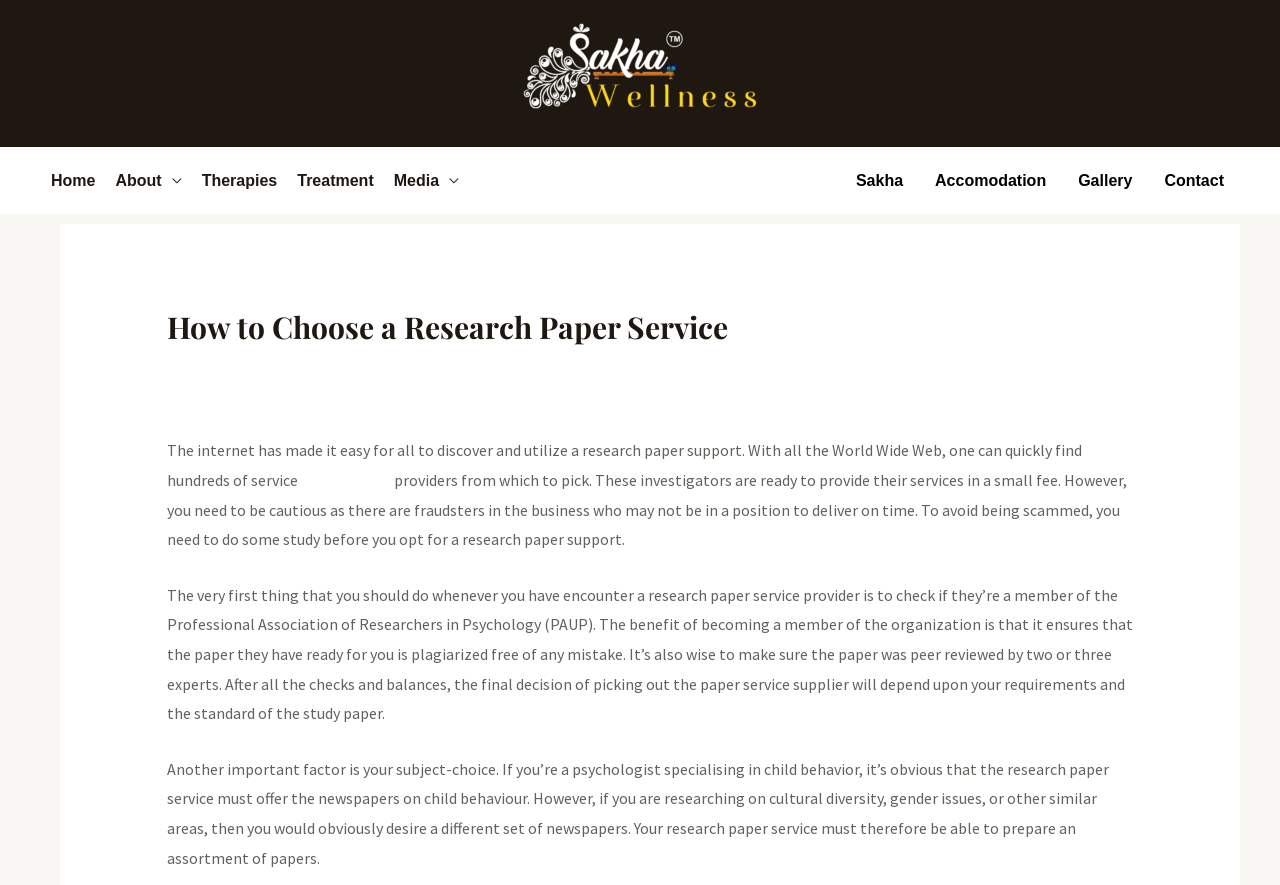Could you indicate the bounding box coordinates of the region to click in order to complete this instruction: "Click on the 'About' link".

[0.082, 0.167, 0.15, 0.241]